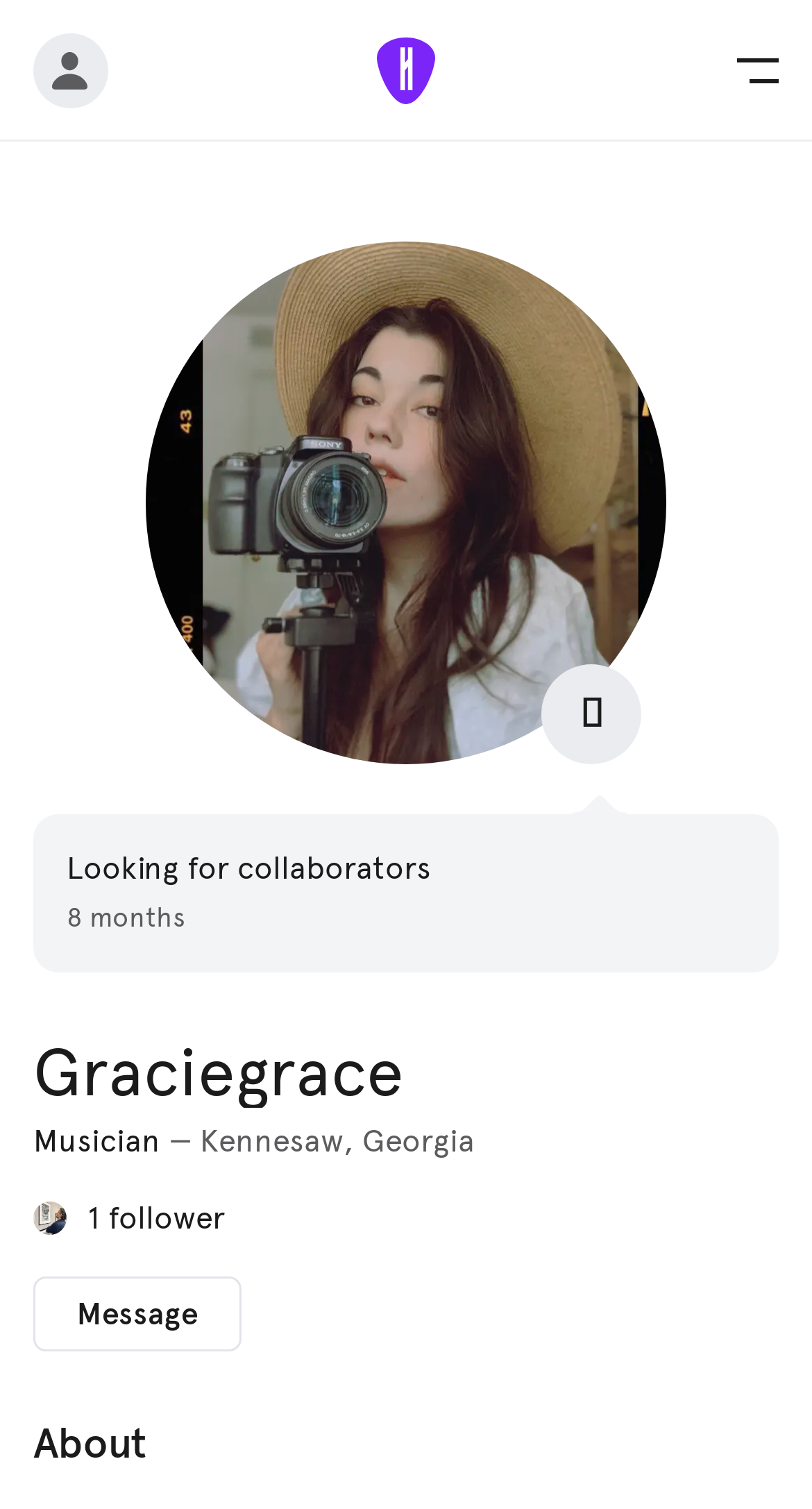Provide your answer to the question using just one word or phrase: How long has Graciegrace been looking for collaborators?

8 months